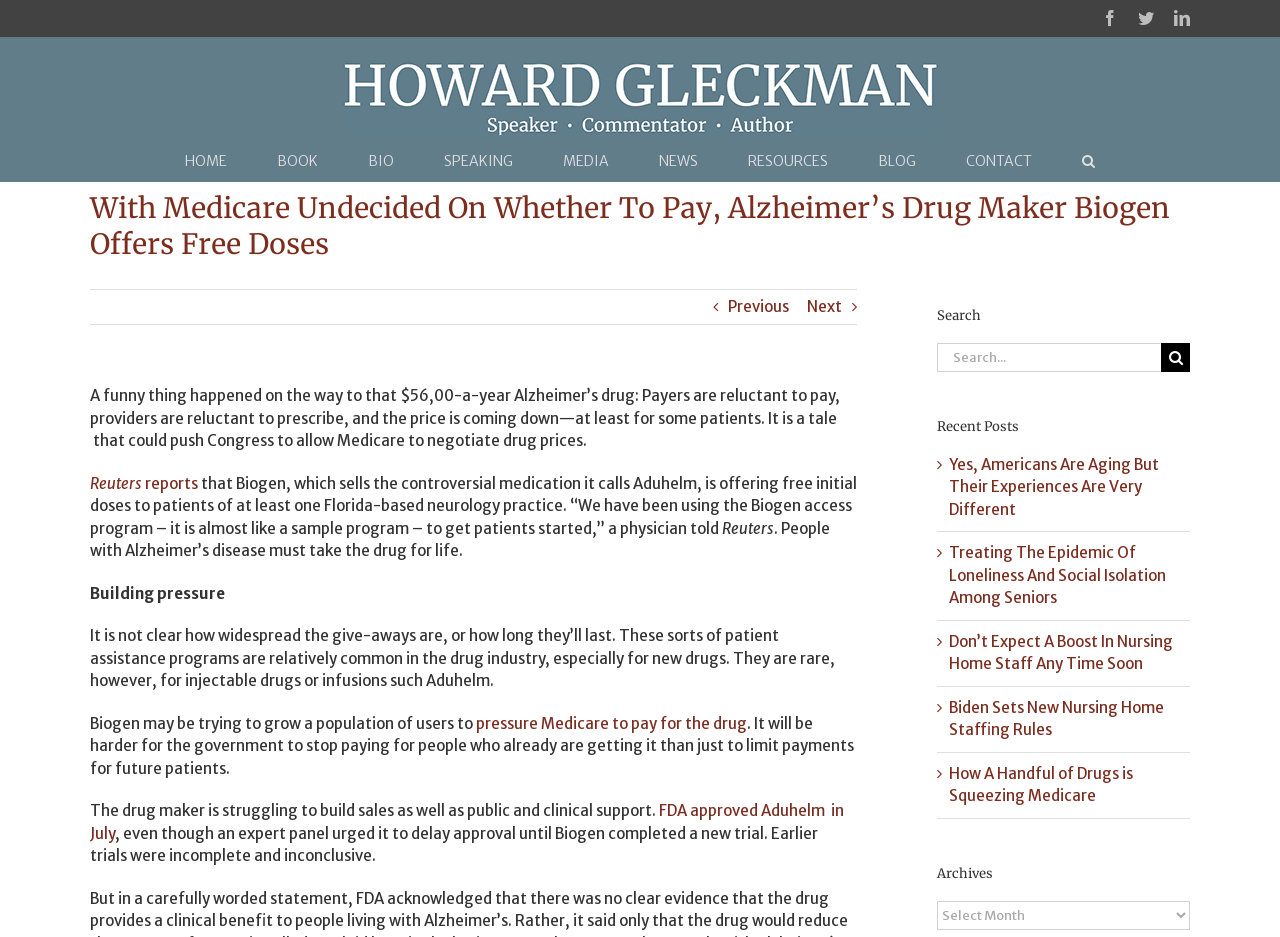Find the bounding box coordinates of the clickable element required to execute the following instruction: "Click on the Facebook link". Provide the coordinates as four float numbers between 0 and 1, i.e., [left, top, right, bottom].

[0.861, 0.011, 0.873, 0.028]